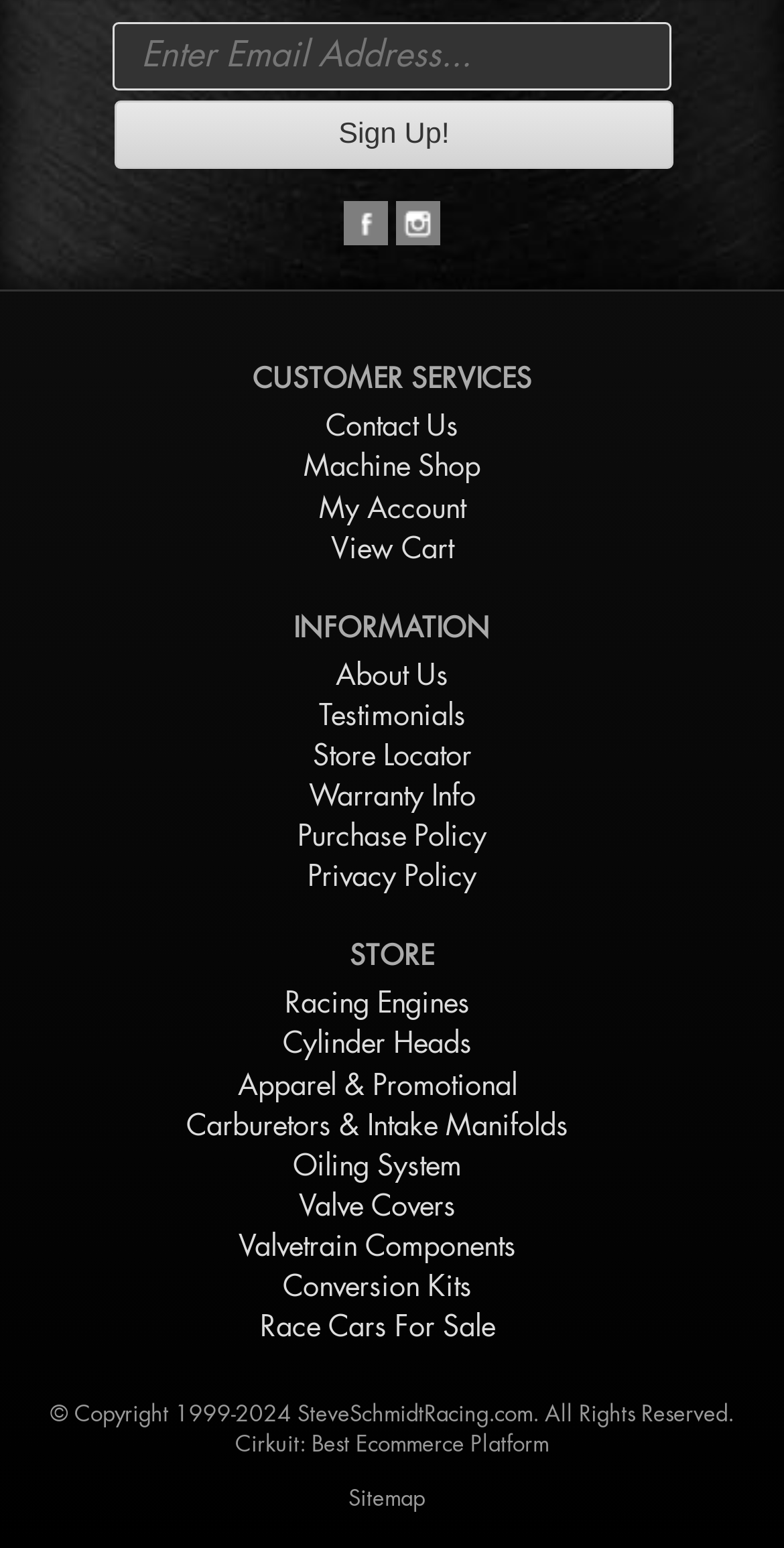Locate the bounding box coordinates of the element that needs to be clicked to carry out the instruction: "Enter email address". The coordinates should be given as four float numbers ranging from 0 to 1, i.e., [left, top, right, bottom].

[0.144, 0.014, 0.856, 0.058]